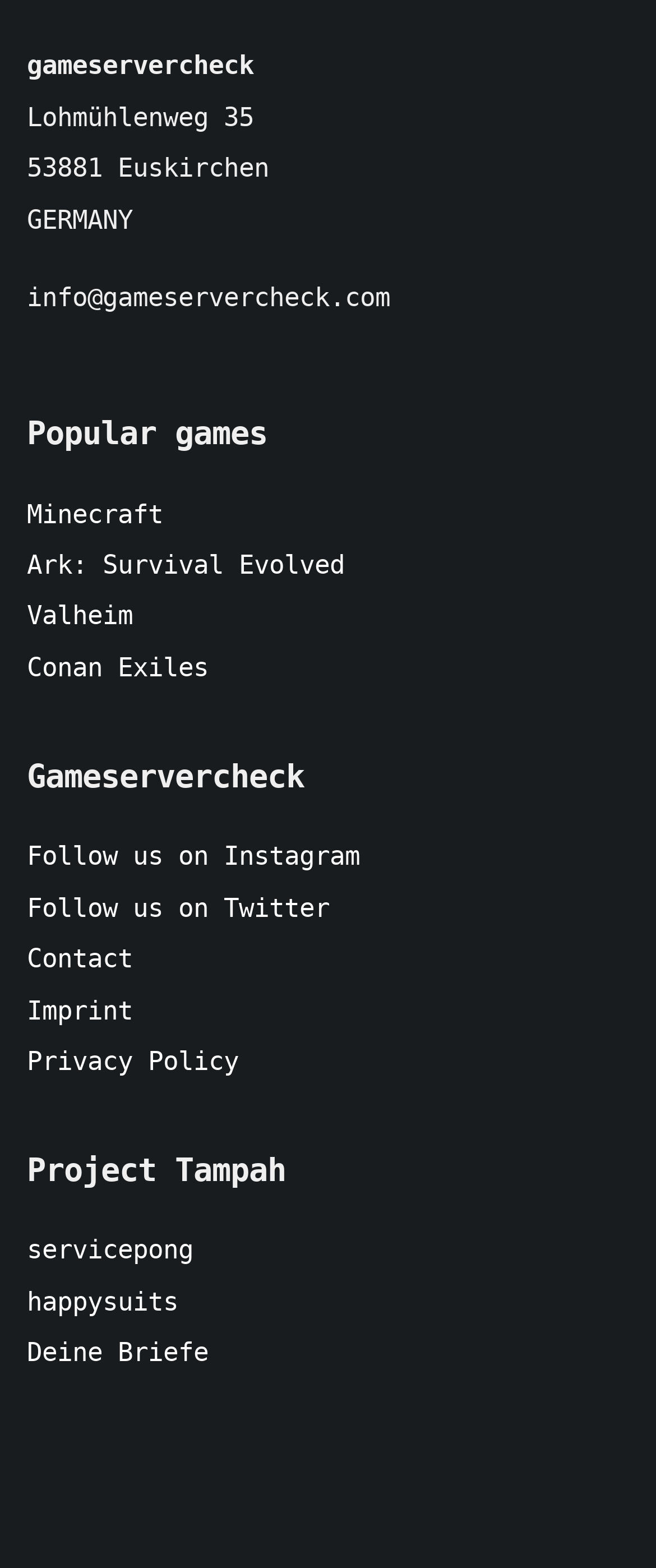Please determine the bounding box coordinates of the element's region to click for the following instruction: "Read about Project Tampah".

[0.041, 0.734, 0.436, 0.758]